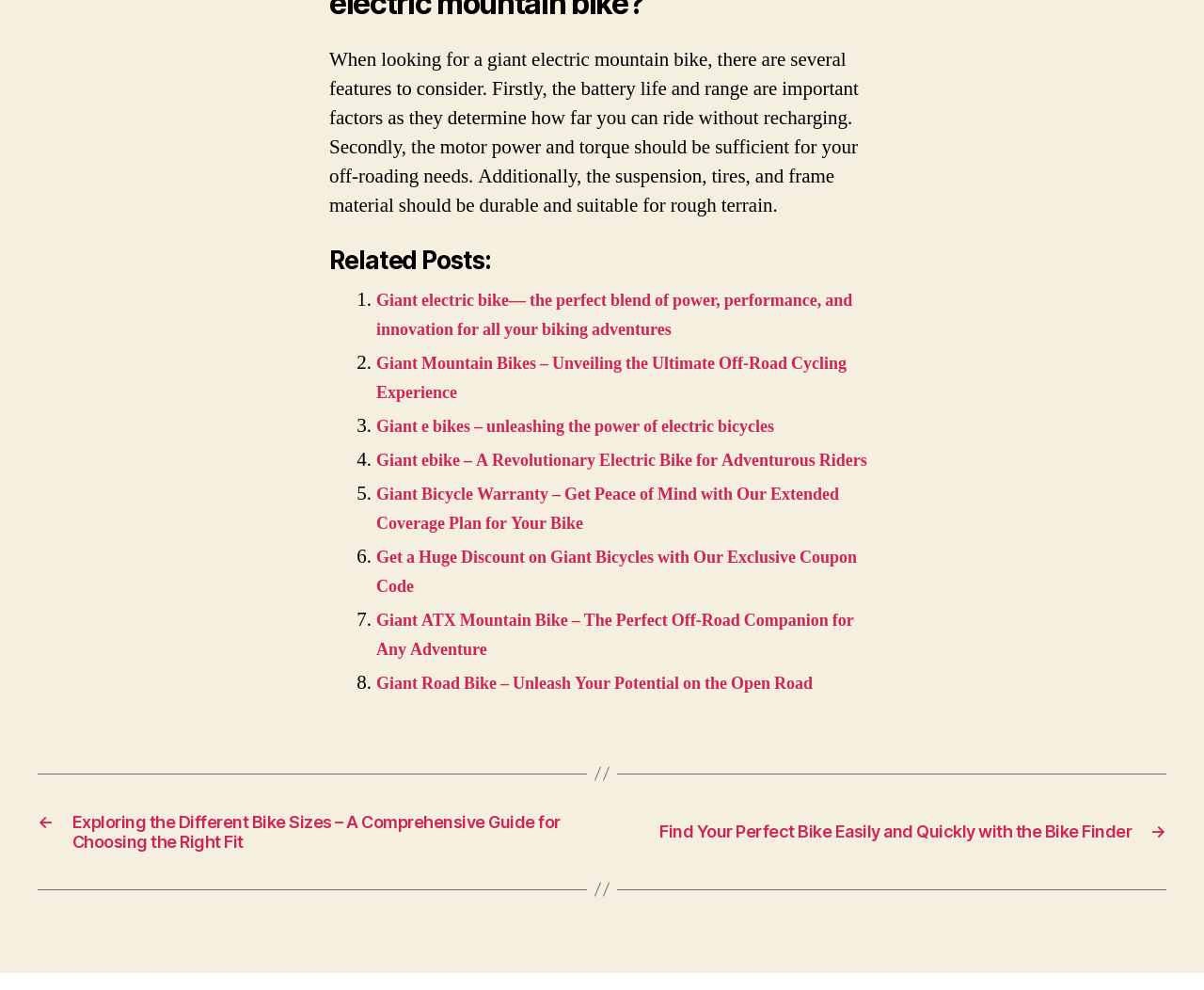Identify the bounding box coordinates of the element that should be clicked to fulfill this task: "Check out giant bicycle warranty". The coordinates should be provided as four float numbers between 0 and 1, i.e., [left, top, right, bottom].

[0.312, 0.55, 0.693, 0.605]